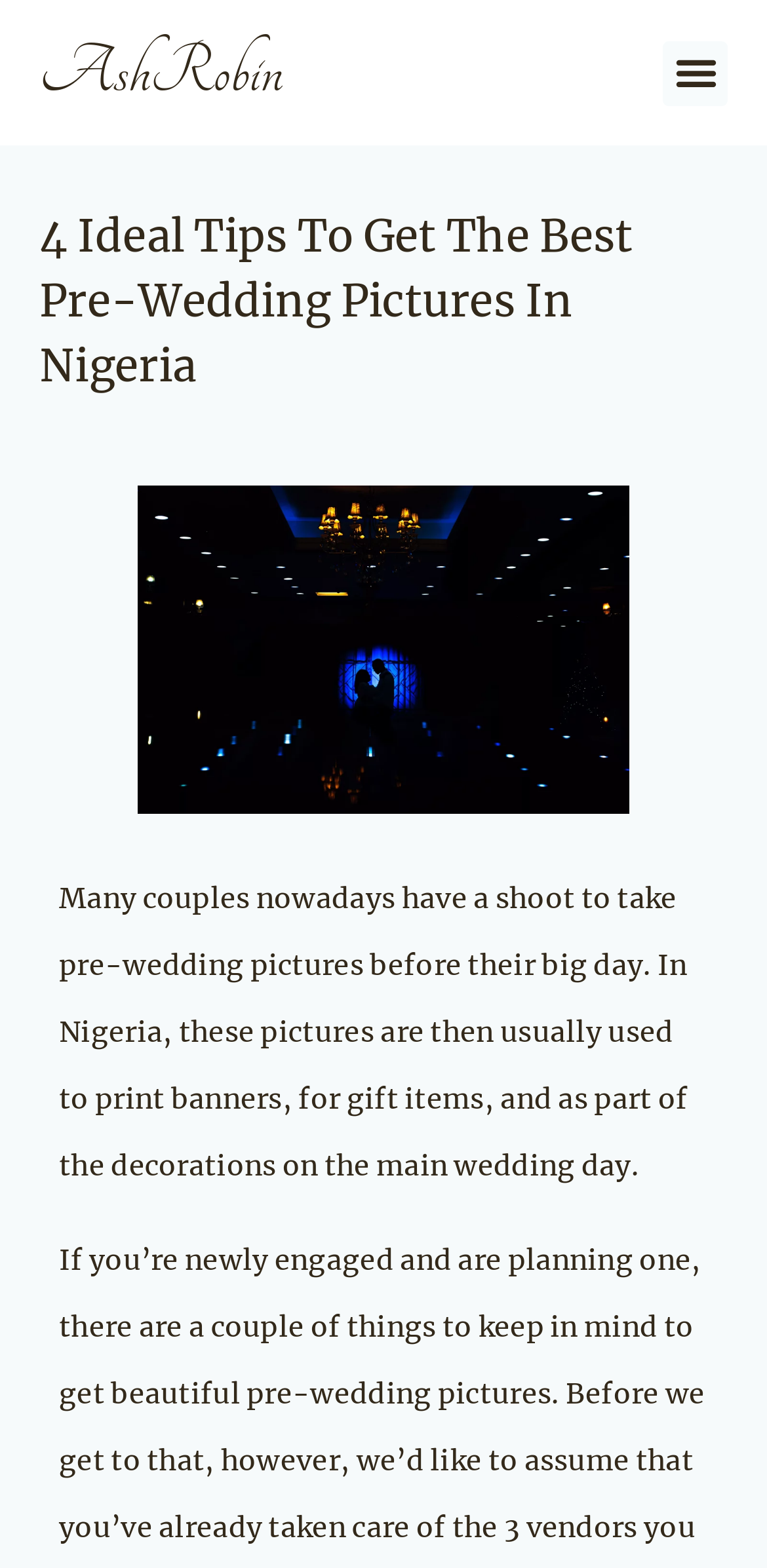What is the topic of the webpage?
Look at the image and provide a detailed response to the question.

Based on the webpage content, I can see that the webpage is discussing pre-wedding pictures in Nigeria, specifically providing tips to get the best pre-wedding pictures.